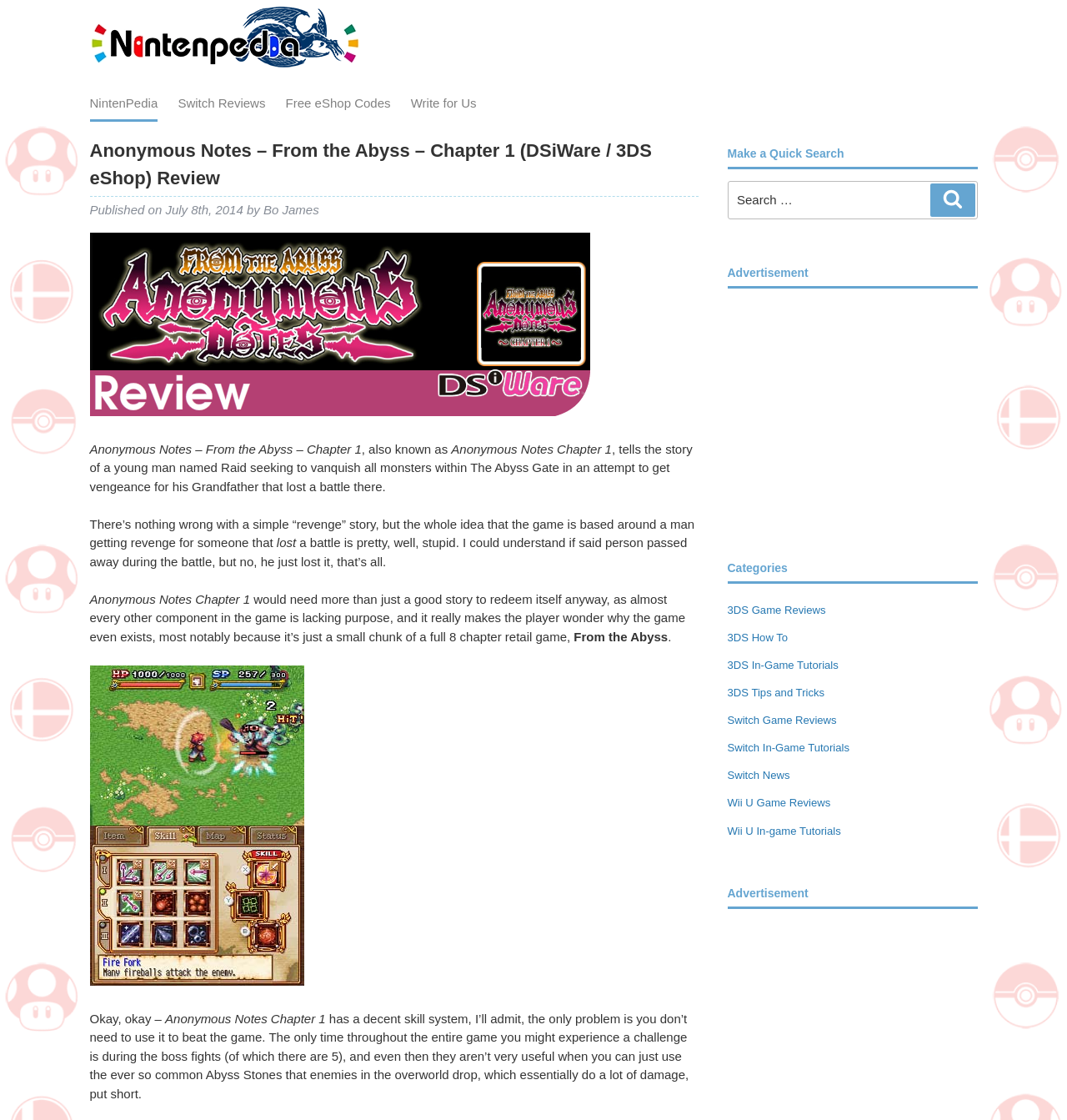Using the format (top-left x, top-left y, bottom-right x, bottom-right y), provide the bounding box coordinates for the described UI element. All values should be floating point numbers between 0 and 1: alt="Iranian Raisin"

None